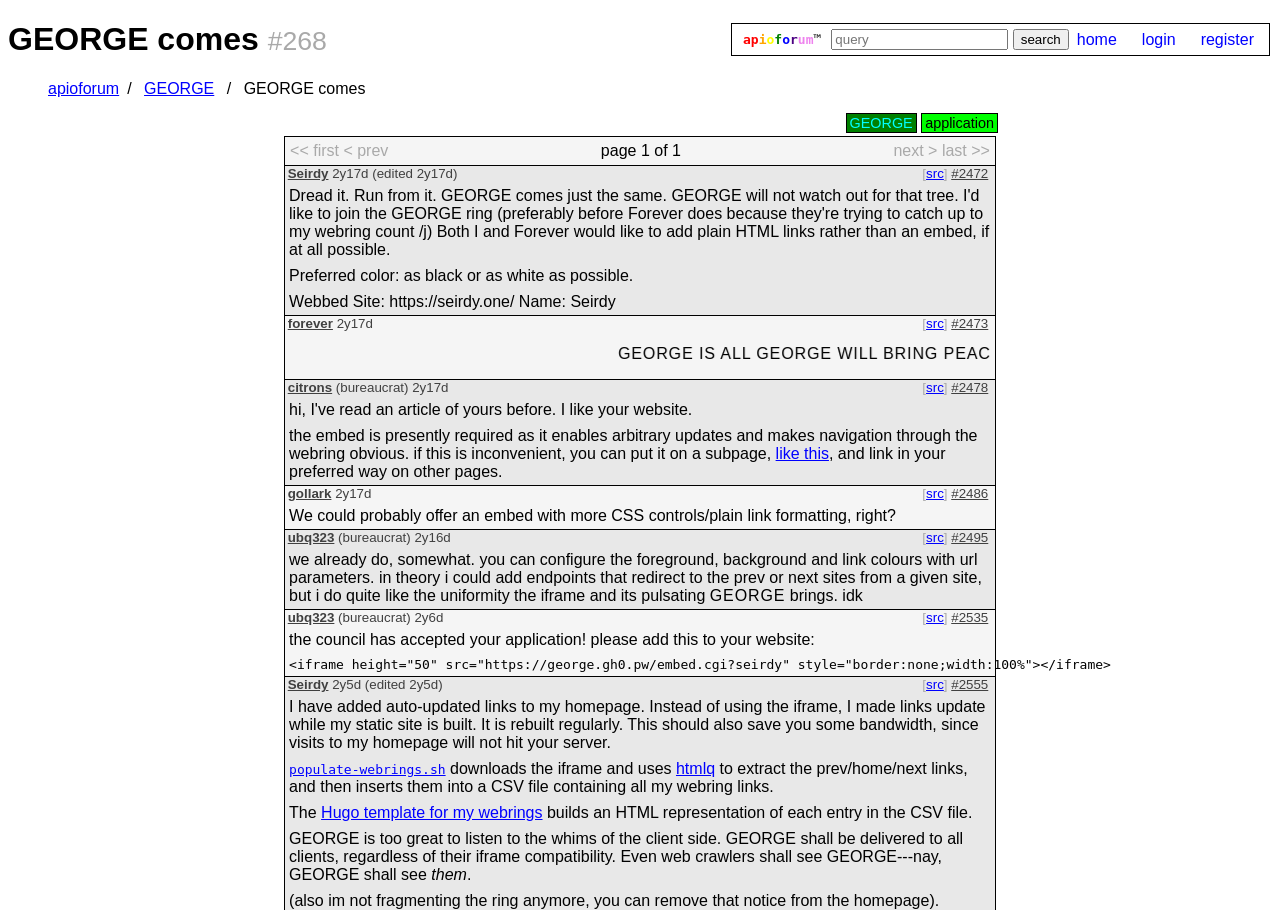Provide a thorough and detailed response to the question by examining the image: 
What is the purpose of the iframe?

The purpose of the iframe can be inferred from the StaticText 'the embed is presently required as it enables arbitrary updates and makes navigation through the webring obvious.' which suggests that the iframe is used for updating and navigating through the webring.